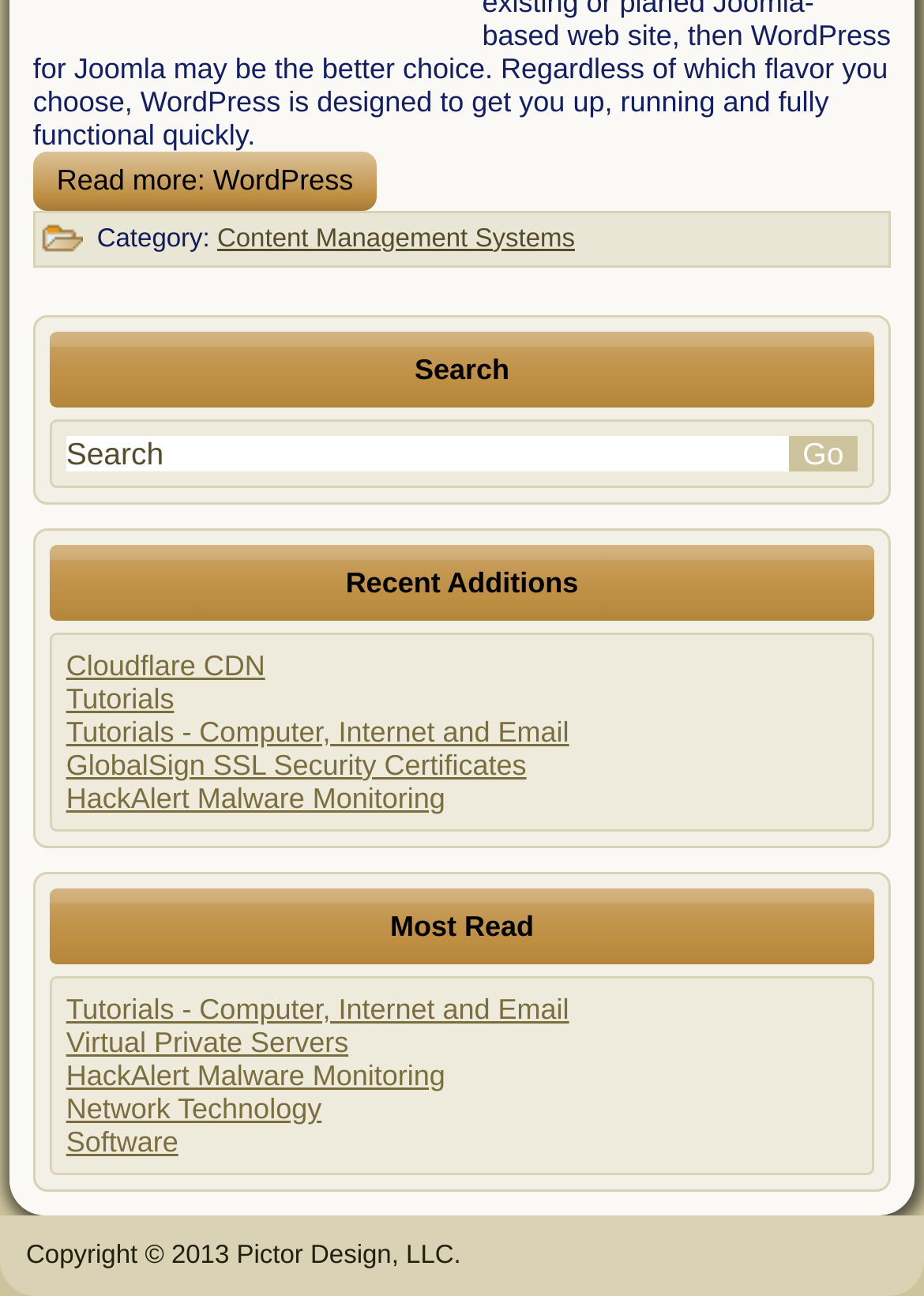Please locate the bounding box coordinates of the element that should be clicked to complete the given instruction: "Search for something".

[0.072, 0.336, 0.928, 0.364]